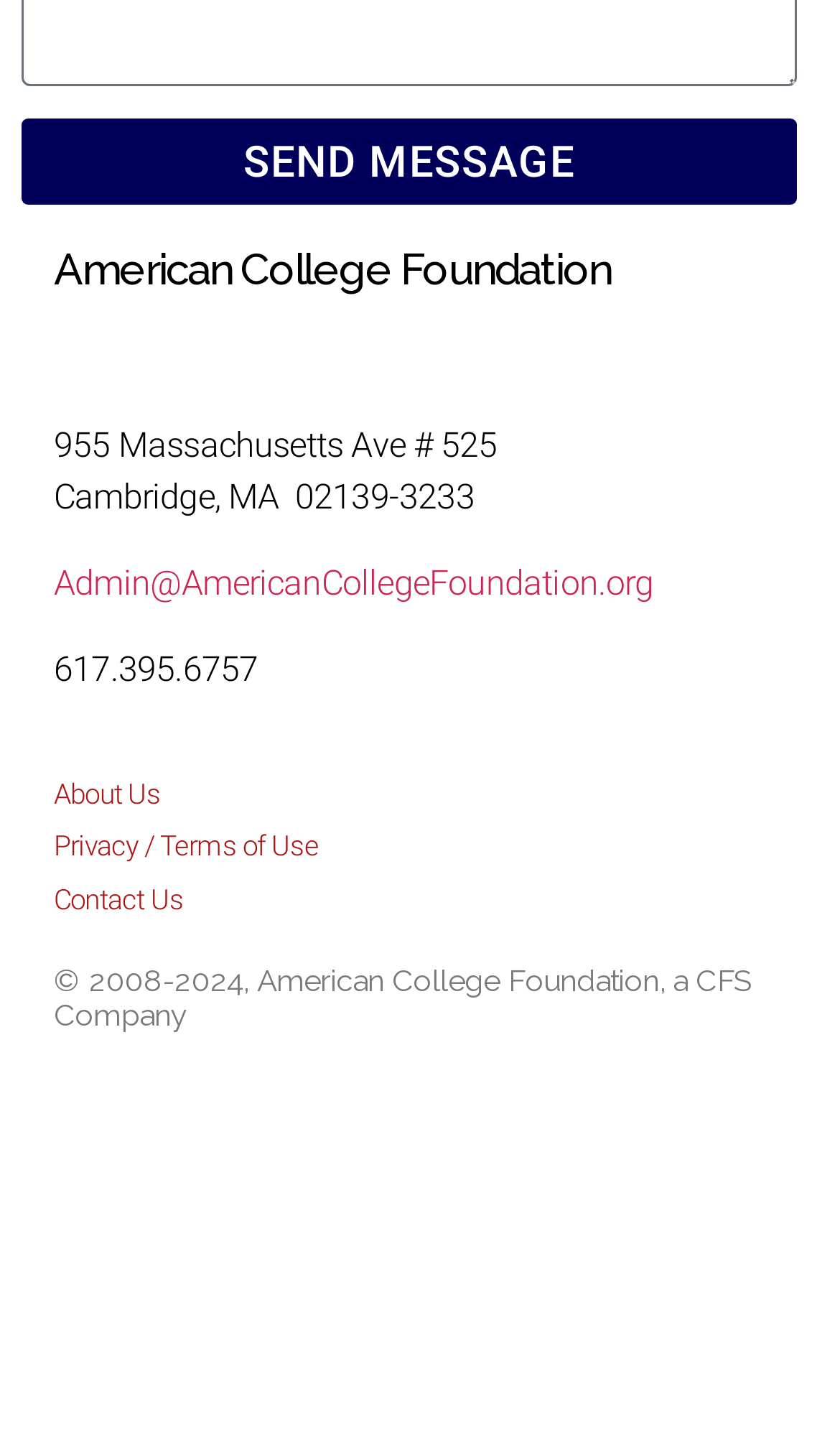Provide a brief response using a word or short phrase to this question:
What is the address of American College Foundation?

955 Massachusetts Ave # 525